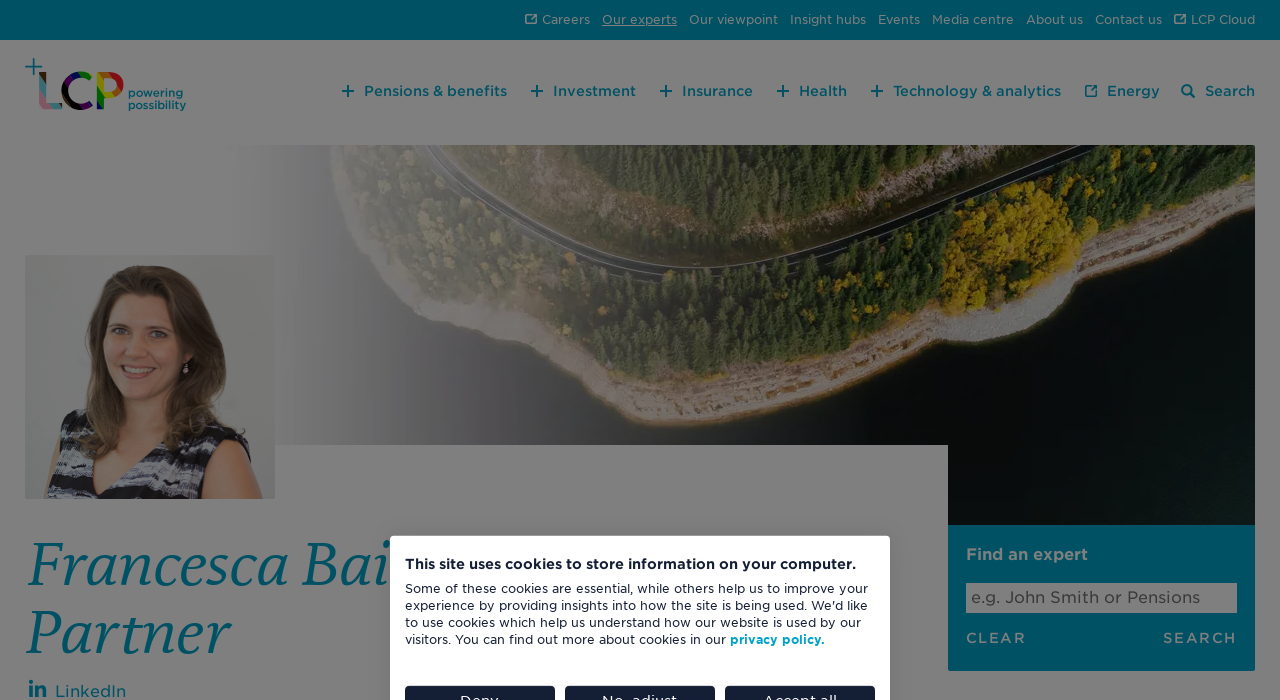Analyze and describe the webpage in a detailed narrative.

This webpage is about Francesca Bailey, a Partner at Lane Clark & Peacock LLP. At the top left corner, there is a link to go "back home" accompanied by a small image. Below this, there are seven links to different sections of the website, including "Pensions & benefits", "Investment", "Insurance", "Health", "Technology & analytics", and "Energy". 

On the top right corner, there is a search bar with a heading that says "Search" and a button to clear the search field. Below the search bar, there is a heading that displays Francesca Bailey's name and title. 

Below the top section, there is a large banner image that spans the entire width of the page. On top of this banner, there is a smaller image of Francesca Bailey and a heading that displays her name and title again. 

On the right side of the banner, there is a section to find an expert, with a search box and a search button. The search button has the text "SEARCH" on it. 

At the bottom of the page, there is a notice that says "This site uses cookies to store information on your computer." Next to this notice, there is a link to the privacy policy. 

There are also several links at the bottom of the page, including "LCP cloud secure log-in Careers", "Our experts", "Our viewpoint", "Insight hubs", "Events", "Media centre", "About us", "Contact us", and "LCP Cloud". Some of these links have accompanying images.